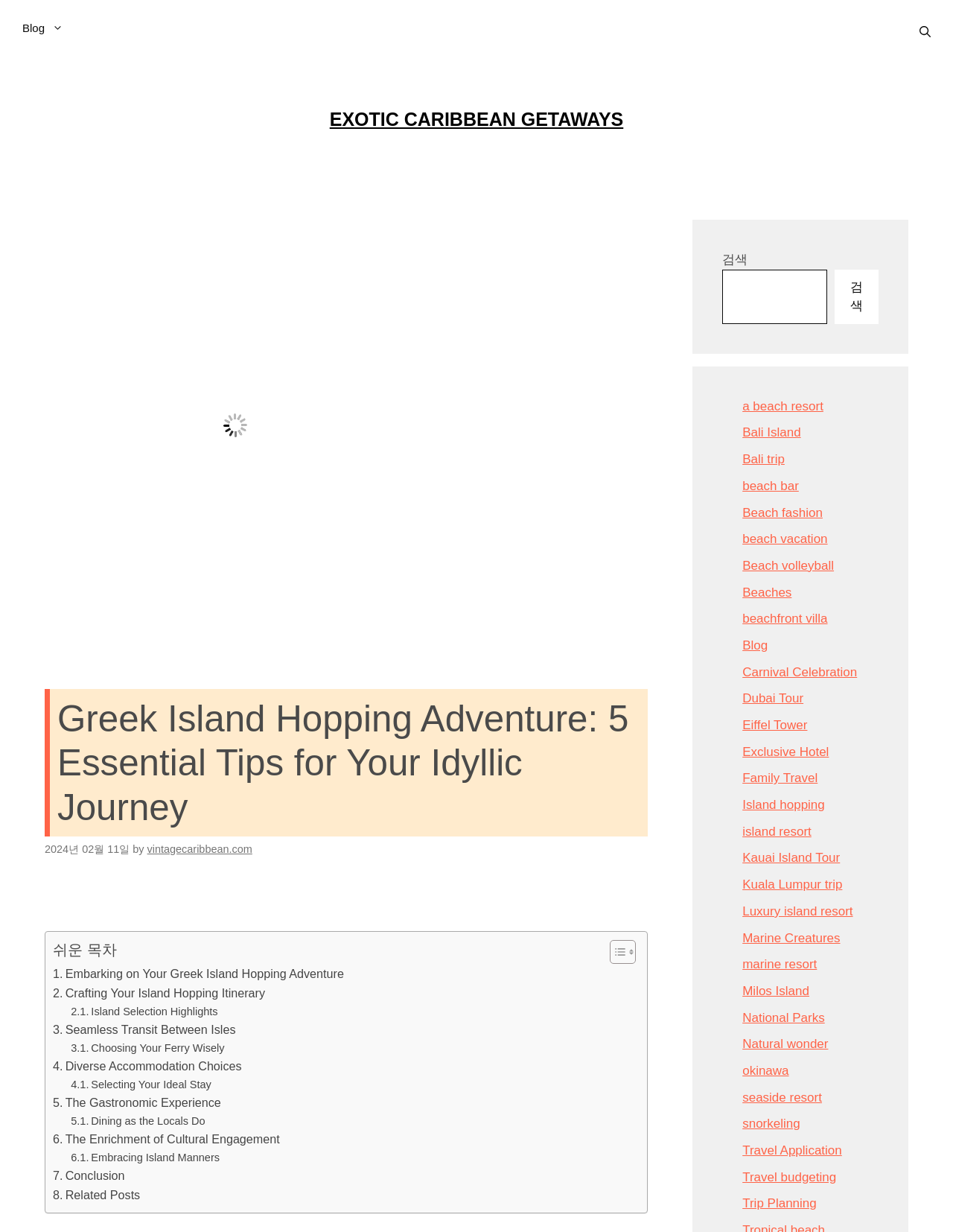How many sections are there in the table of content?
Please look at the screenshot and answer using one word or phrase.

9